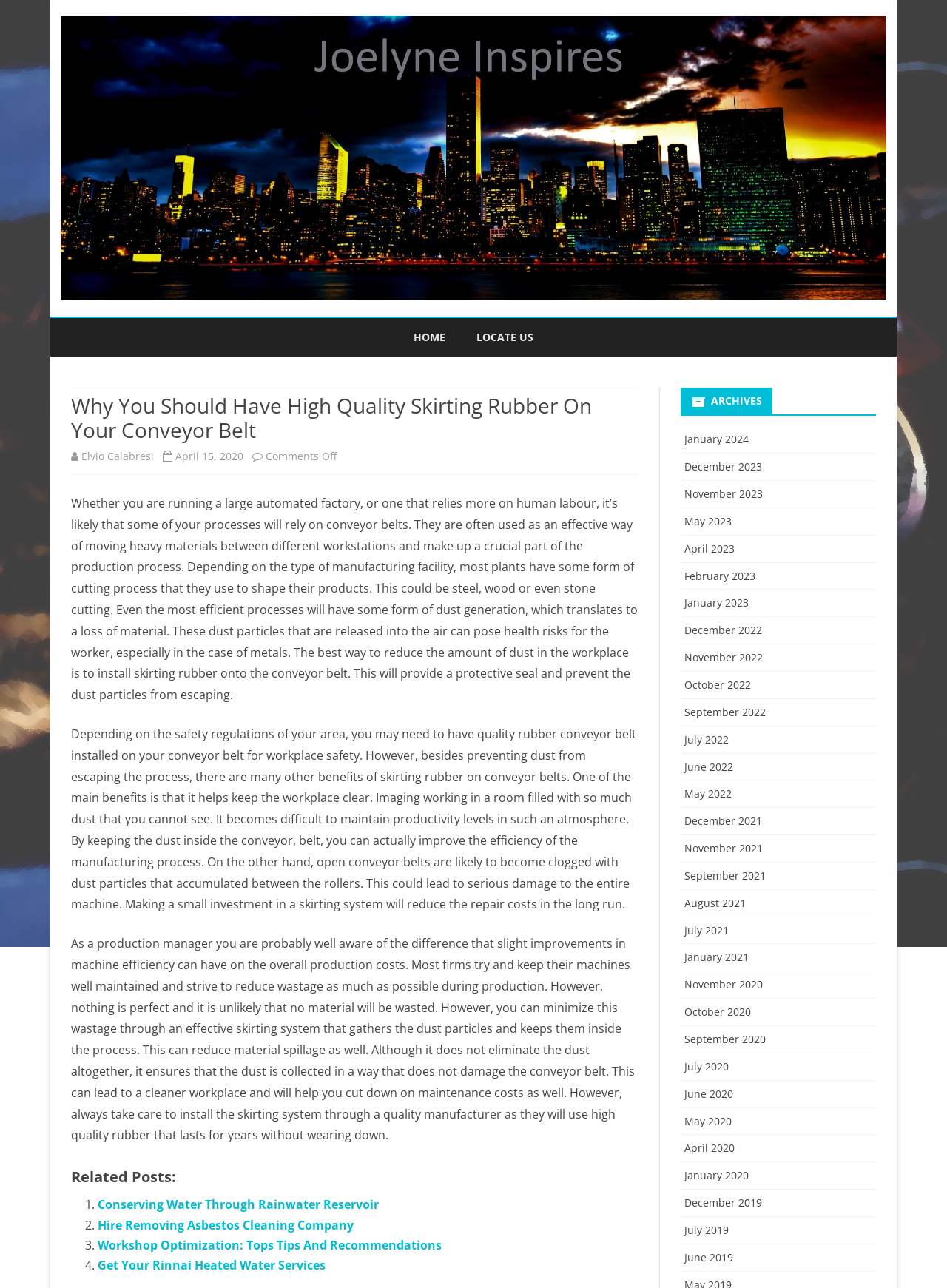Provide the bounding box coordinates of the HTML element this sentence describes: "Locate Us". The bounding box coordinates consist of four float numbers between 0 and 1, i.e., [left, top, right, bottom].

[0.503, 0.247, 0.563, 0.277]